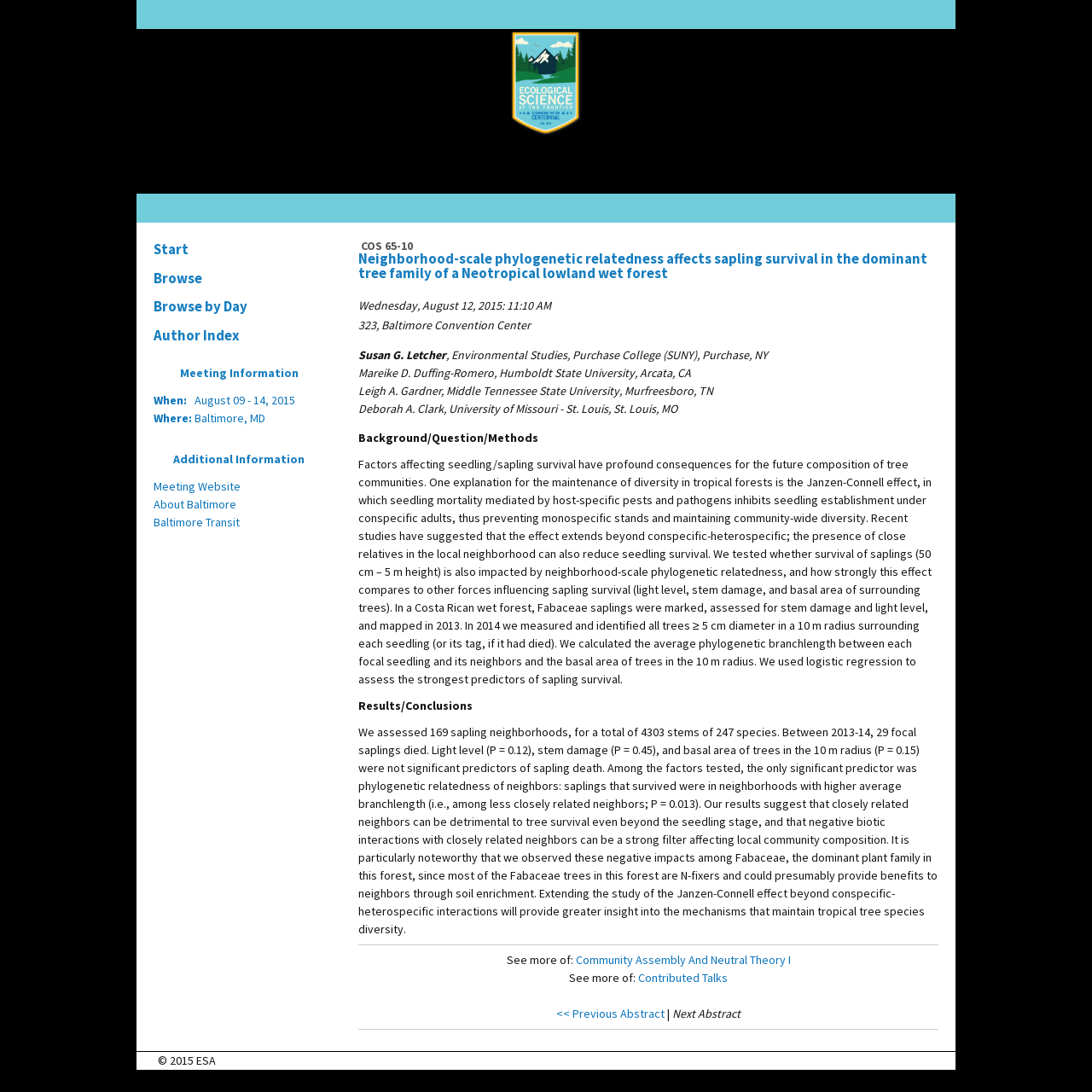Identify the bounding box coordinates for the UI element described as follows: Baltimore Transit. Use the format (top-left x, top-left y, bottom-right x, bottom-right y) and ensure all values are floating point numbers between 0 and 1.

[0.141, 0.471, 0.22, 0.485]